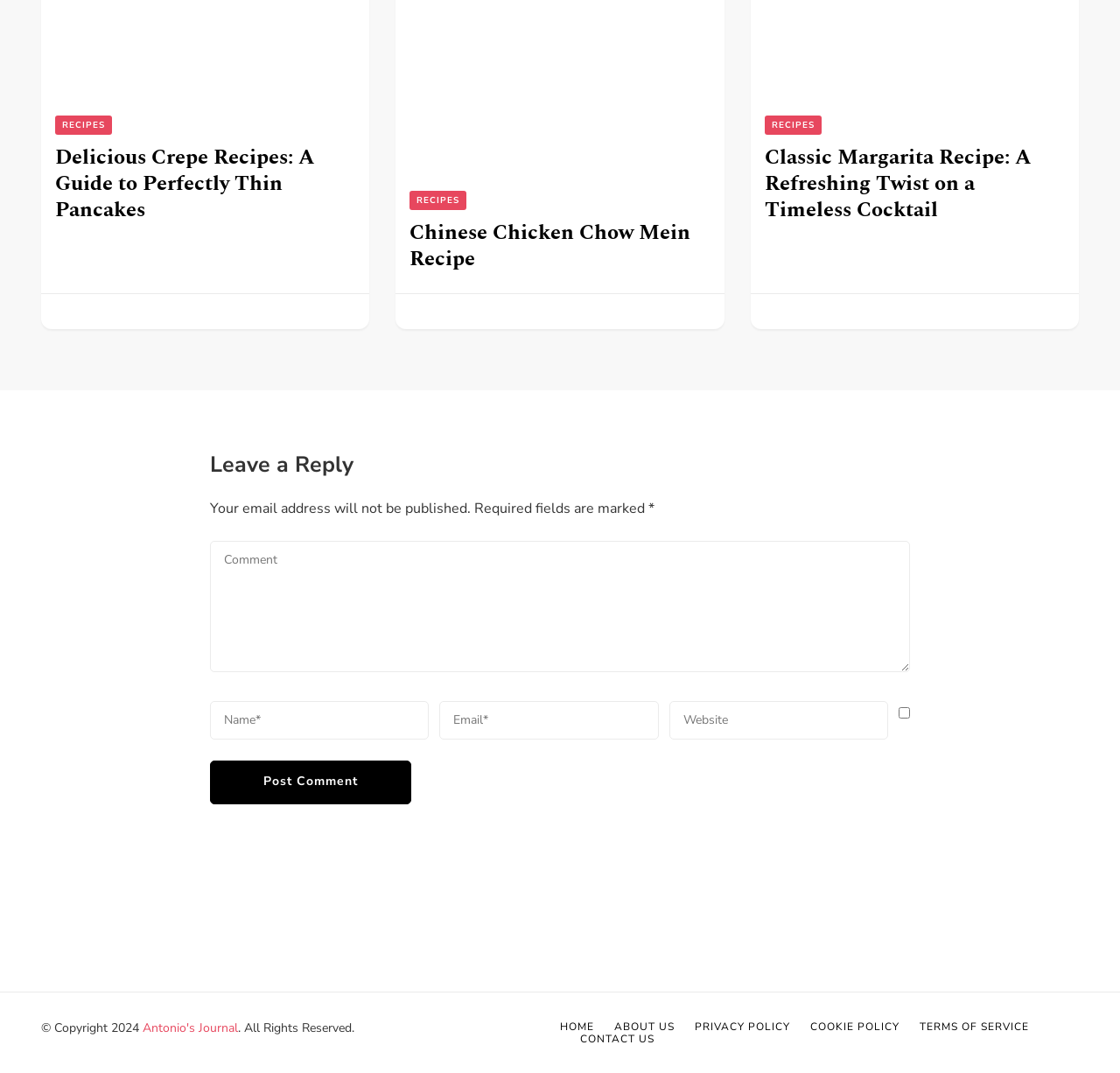Answer the question using only a single word or phrase: 
What is the copyright year of the webpage?

2024